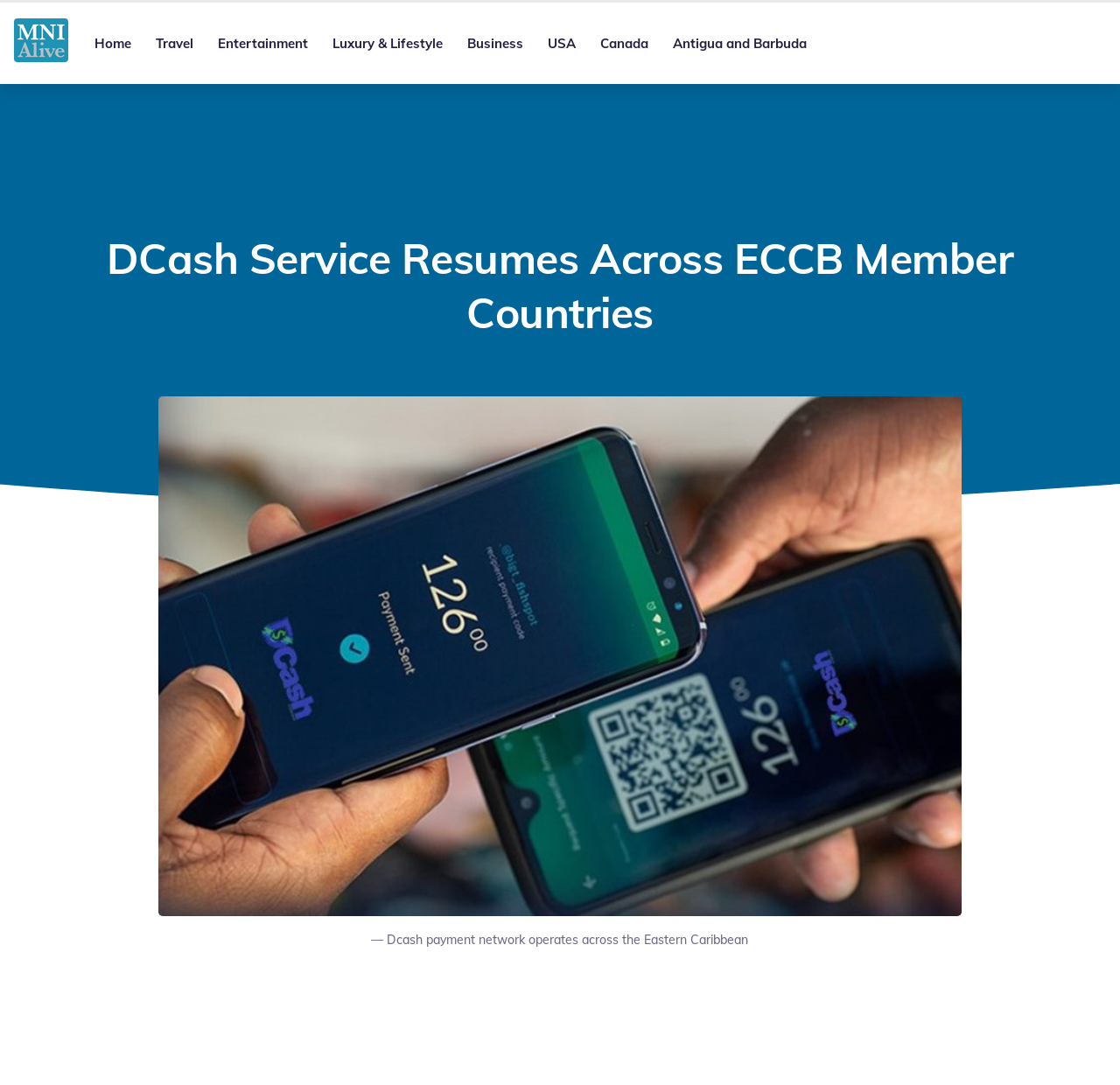How many categories are available in the top navigation menu?
Respond with a short answer, either a single word or a phrase, based on the image.

6